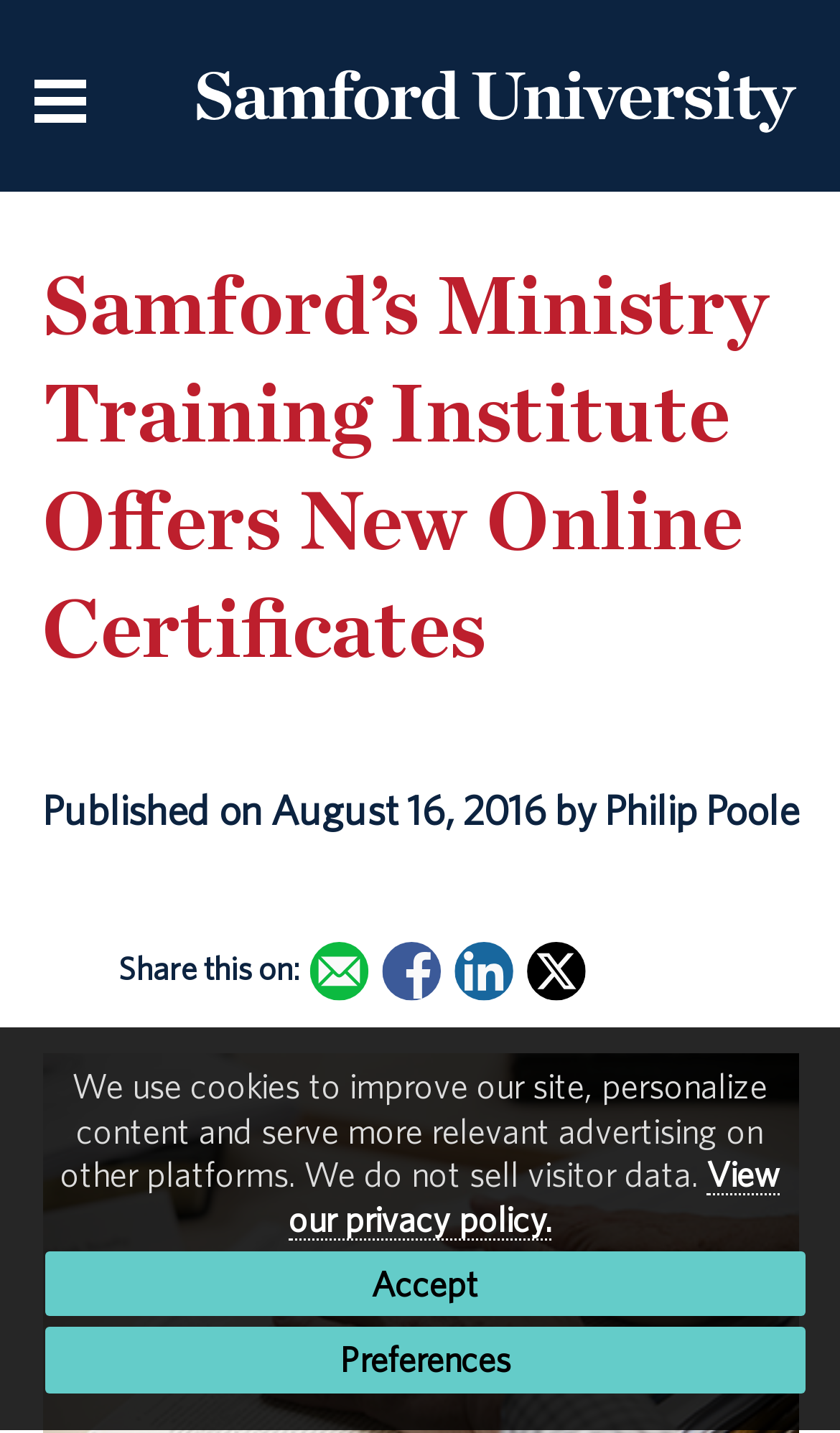How many share icons are there?
Can you provide a detailed and comprehensive answer to the question?

I counted the number of share icons by looking at the links and images under the 'Share this on:' text. There are four share icons: Email, Facebook, LinkedIn, and Twitter.